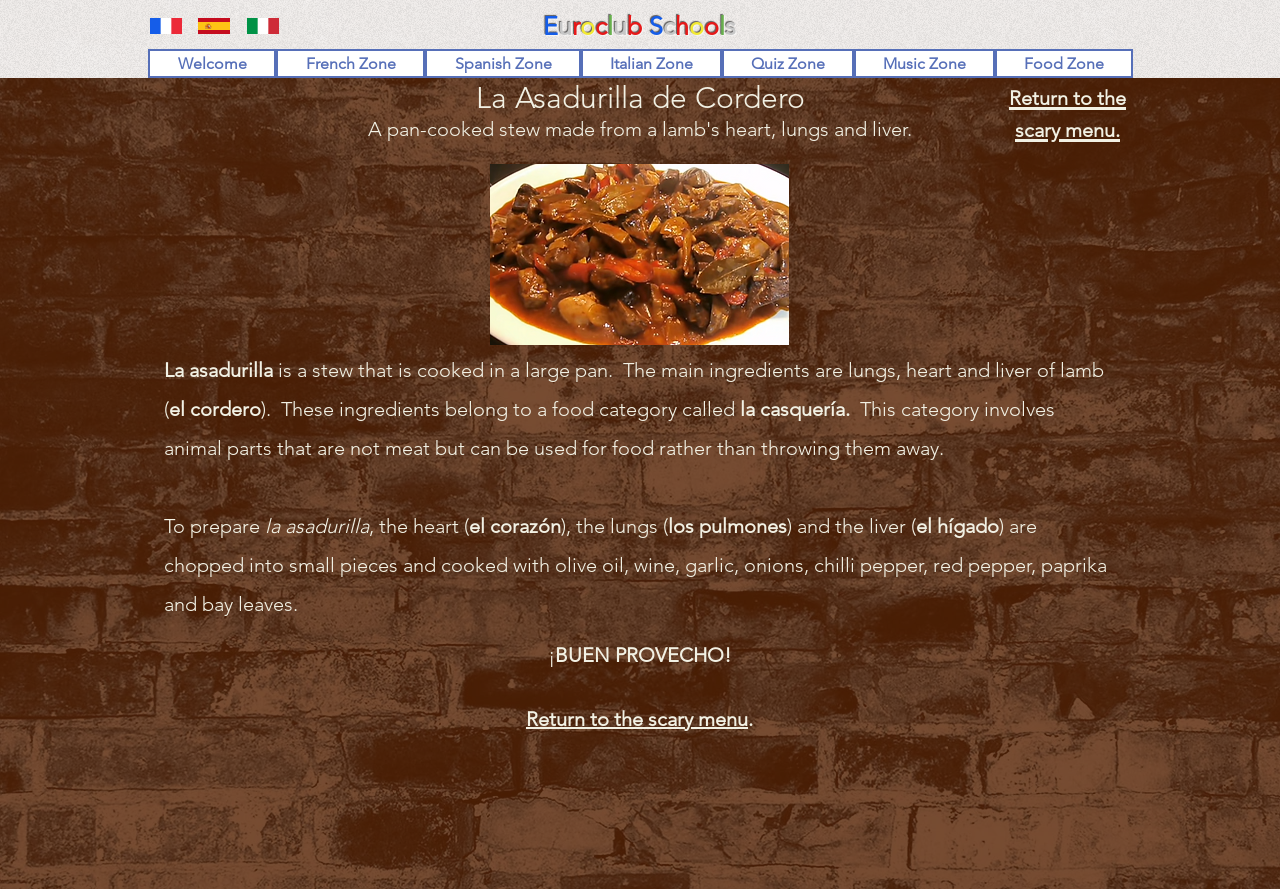What is the category of food that La Asadurilla belongs to?
Please provide a comprehensive answer based on the contents of the image.

I found the answer by reading the paragraph that describes La Asadurilla. It says 'These ingredients belong to a food category called la casquería.' This tells me that La Asadurilla belongs to the category of food called la casquería.